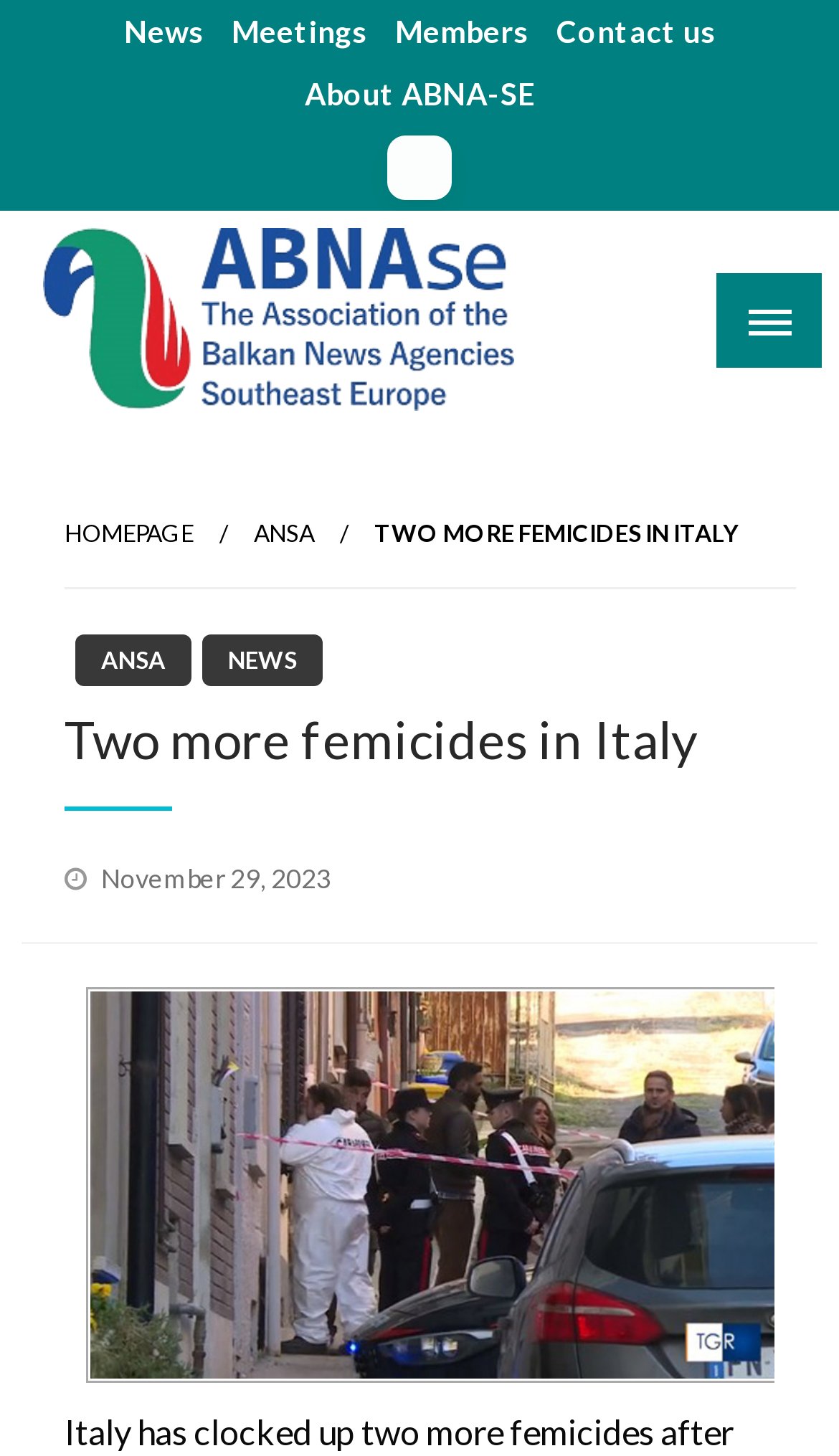Based on the element description: "November 29, 2023", identify the UI element and provide its bounding box coordinates. Use four float numbers between 0 and 1, [left, top, right, bottom].

[0.121, 0.592, 0.395, 0.614]